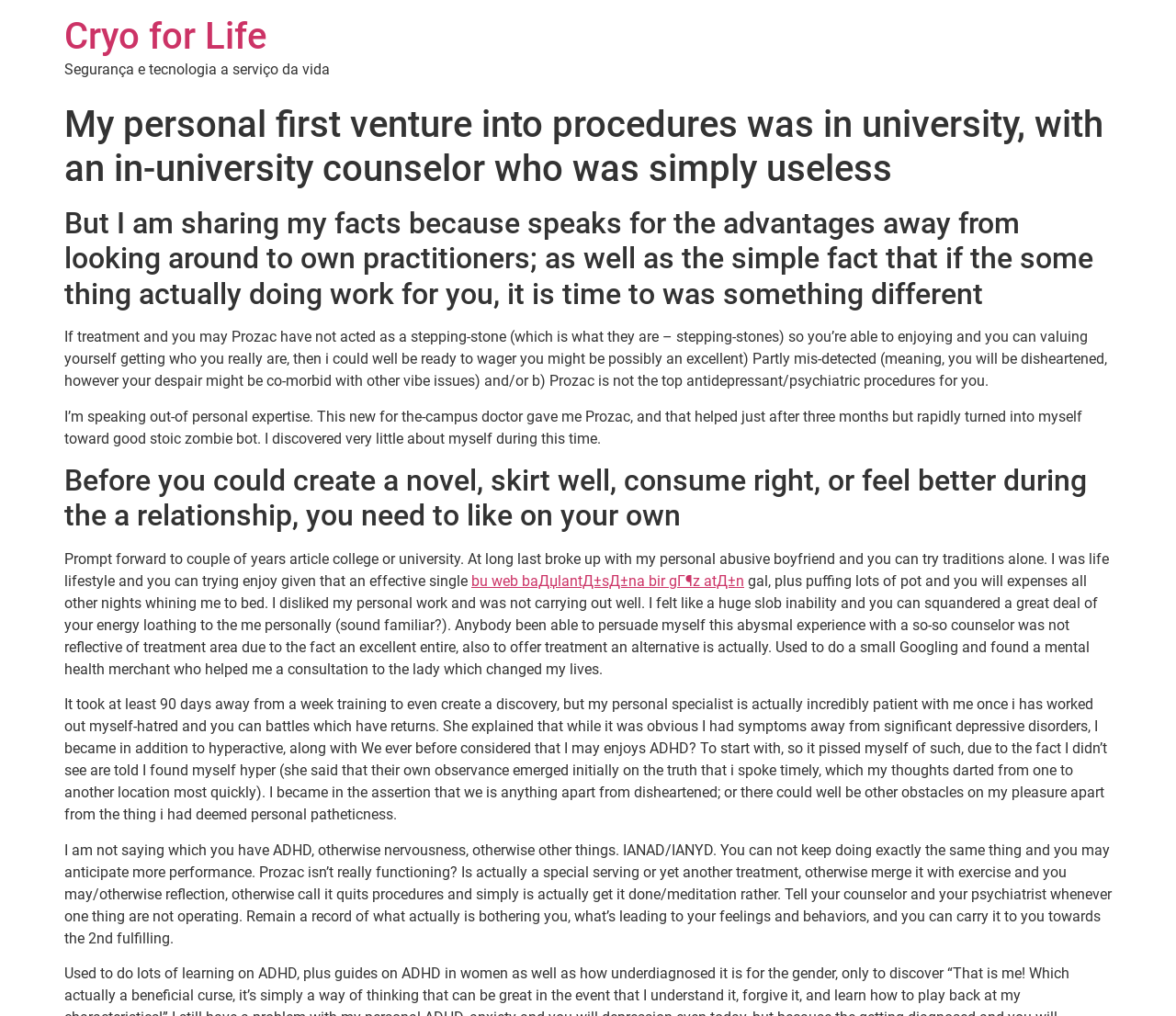What is the author's advice for those who are not getting results from treatment?
Using the image as a reference, answer with just one word or a short phrase.

Try something different